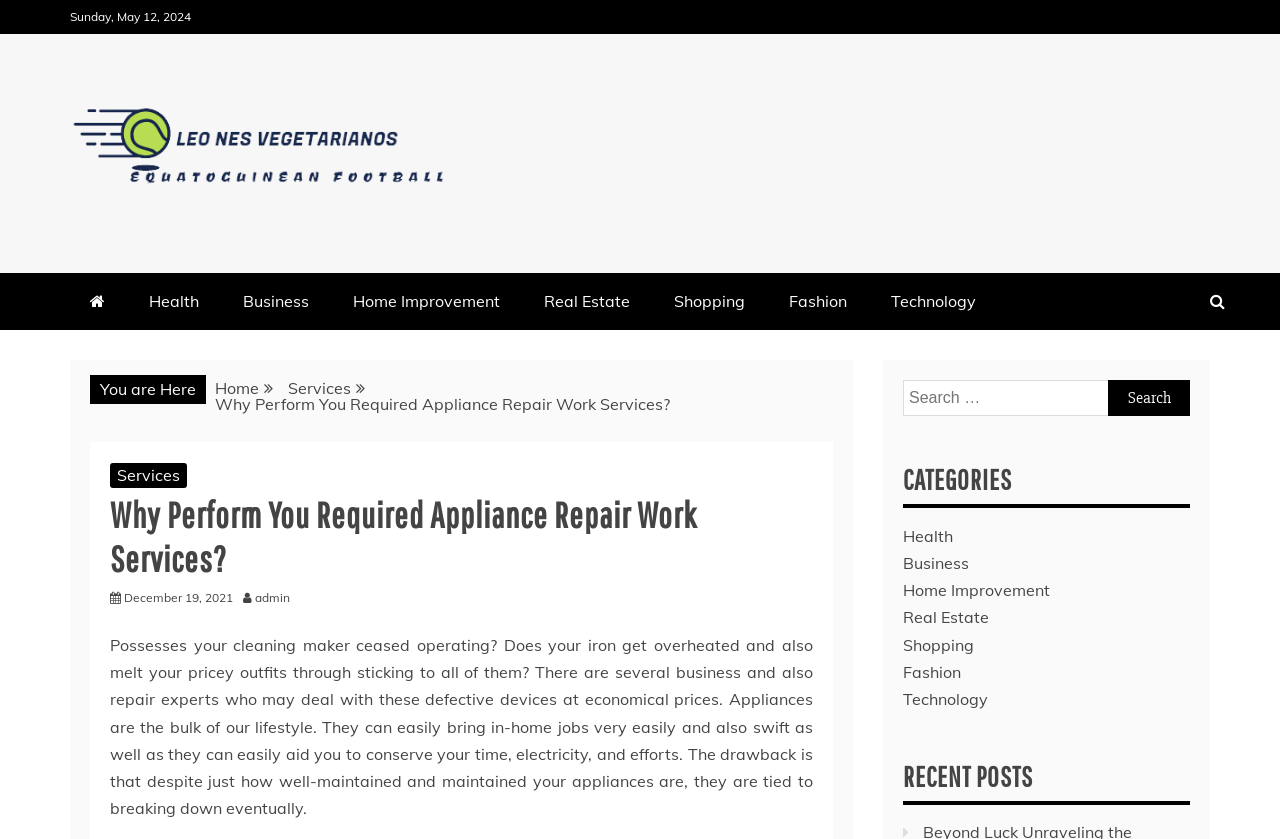Please find and provide the title of the webpage.

Why Perform You Required Appliance Repair Work Services?